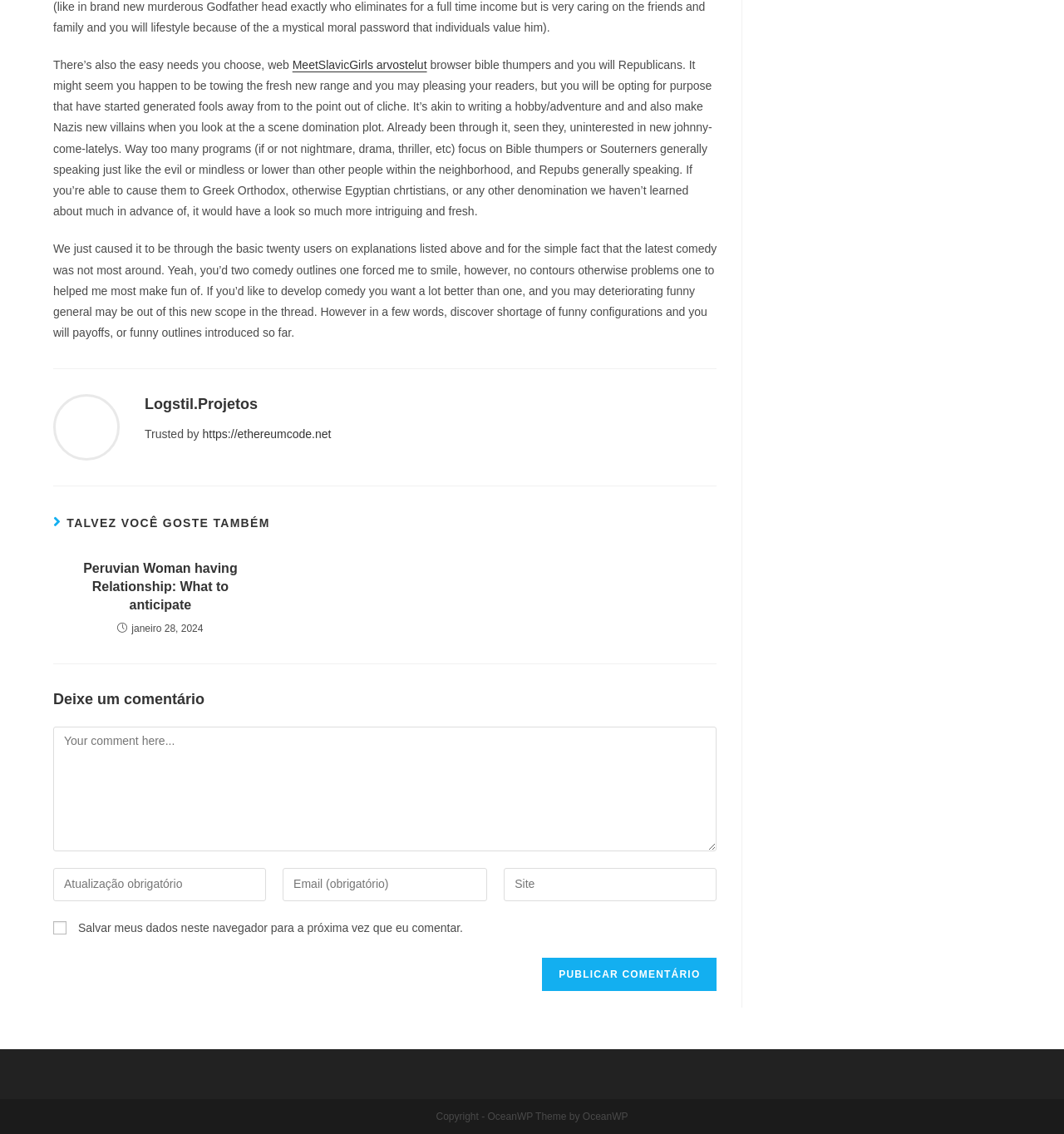Give the bounding box coordinates for the element described by: "name="submit" value="Publicar comentário"".

[0.51, 0.845, 0.674, 0.874]